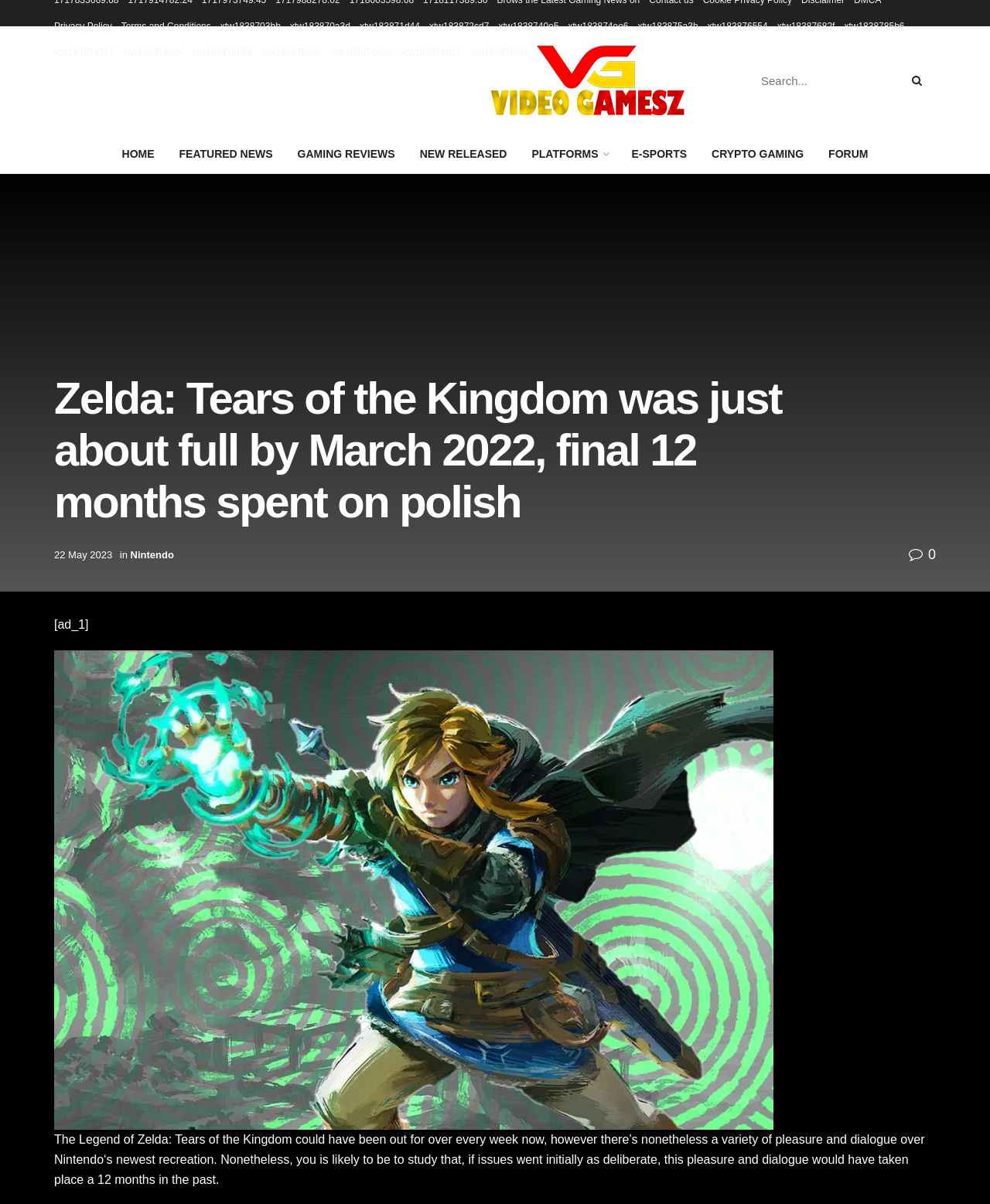Locate the bounding box coordinates of the clickable area needed to fulfill the instruction: "Click on the Privacy Policy link".

[0.055, 0.011, 0.113, 0.033]